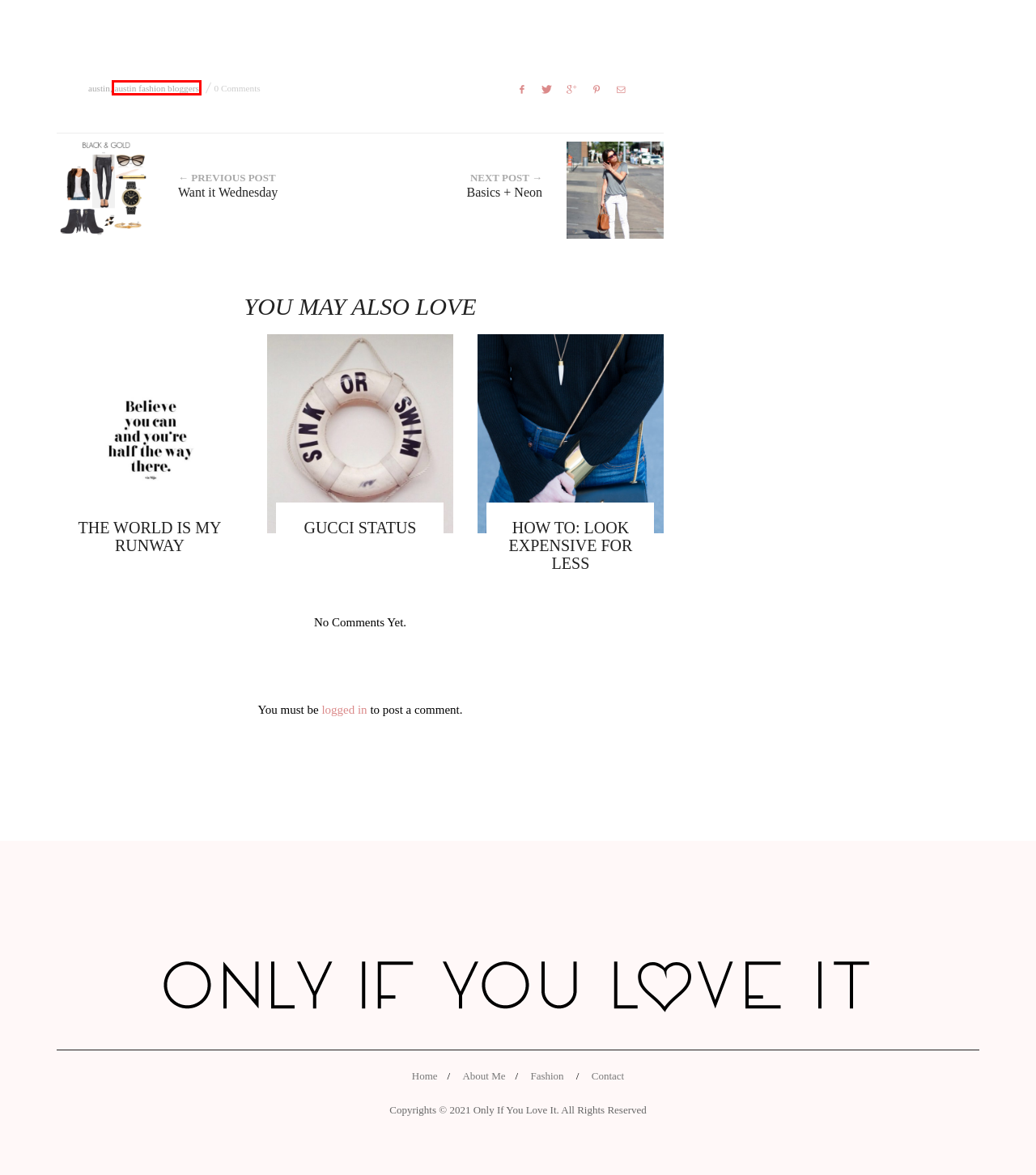You have a screenshot of a webpage with a red rectangle bounding box. Identify the best webpage description that corresponds to the new webpage after clicking the element within the red bounding box. Here are the candidates:
A. austin fashion bloggers – Only If You Love It
B. Basics + Neon – Only If You Love It
C. How To: Look Expensive For Less – Only If You Love It
D. The world is my runway – Only If You Love It
E. Want it Wednesday – Only If You Love It
F. Log In ‹ Only If You Love It — WordPress
G. NARS Cosmetics - Semi Matte Lipstick
H. Gucci Status – Only If You Love It

A